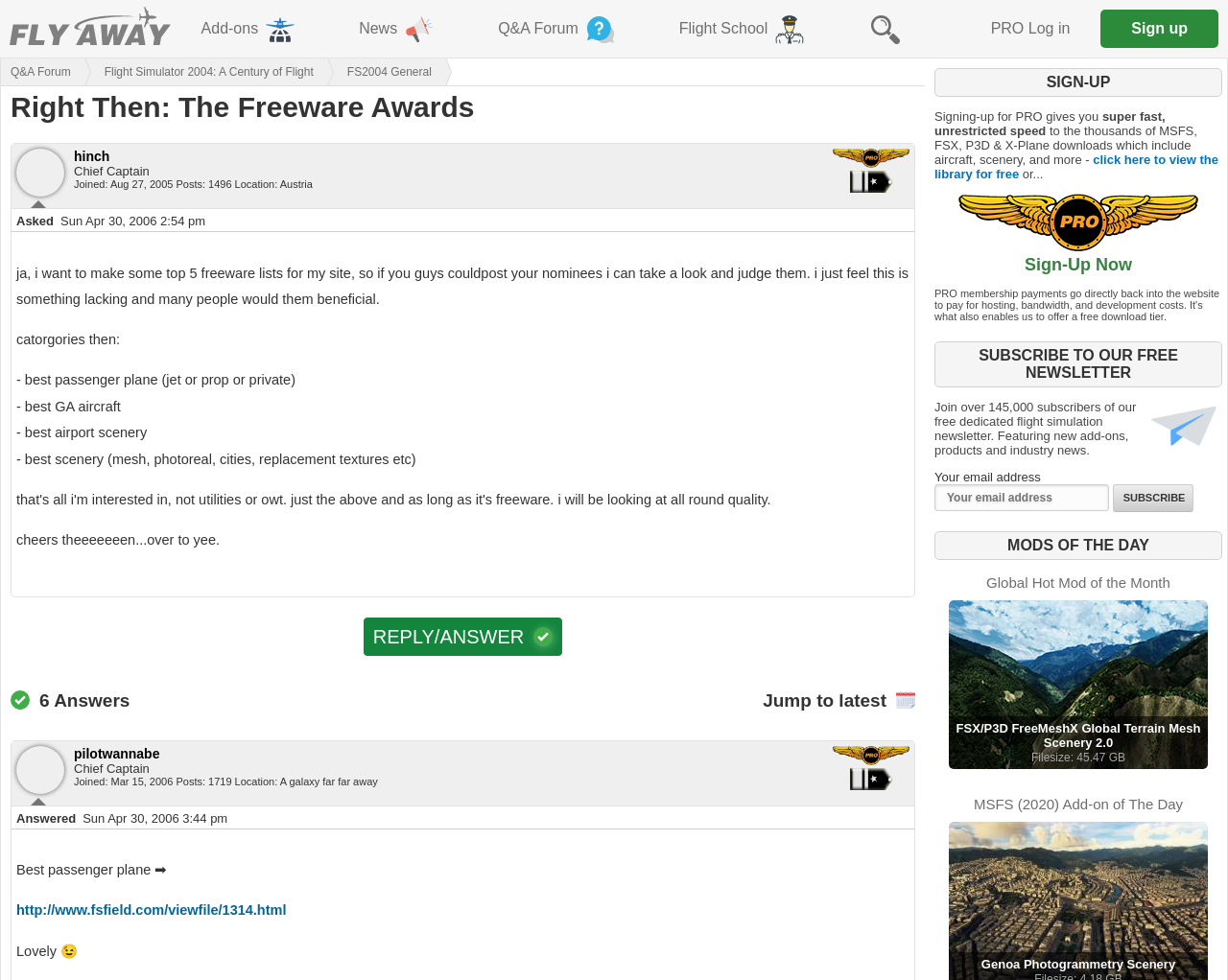What is the location of the user 'hinch'?
Using the image as a reference, give a one-word or short phrase answer.

Austria